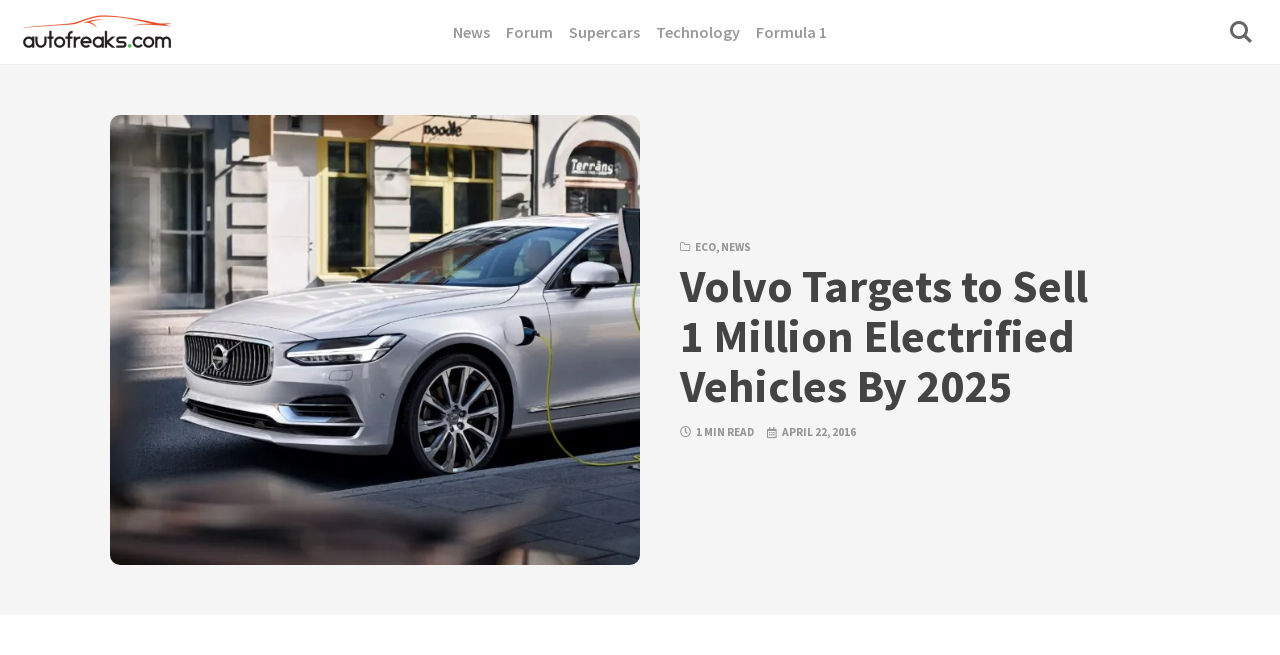Write a detailed summary of the webpage, including text, images, and layout.

The webpage appears to be an article from Autofreaks.com, with the main topic being Volvo's goal to sell one million electrified cars by 2025. At the top left corner, there is a link to skip to the content, followed by the Autofreaks.com logo, which is an image. On the top right corner, there is a button with an icon.

The main navigation menu is located at the top center, consisting of five links: News, Forum, Supercars, Technology, and Formula 1. The Formula 1 link has a dropdown menu with three sub-links: ECO, NEWS, separated by commas.

Below the navigation menu, there is a heading that summarizes the article's title, "Volvo Targets to Sell 1 Million Electrified Vehicles By 2025". The article's metadata is displayed below the heading, showing the read time, "1 MIN READ", and the publication date, "APRIL 22, 2016".